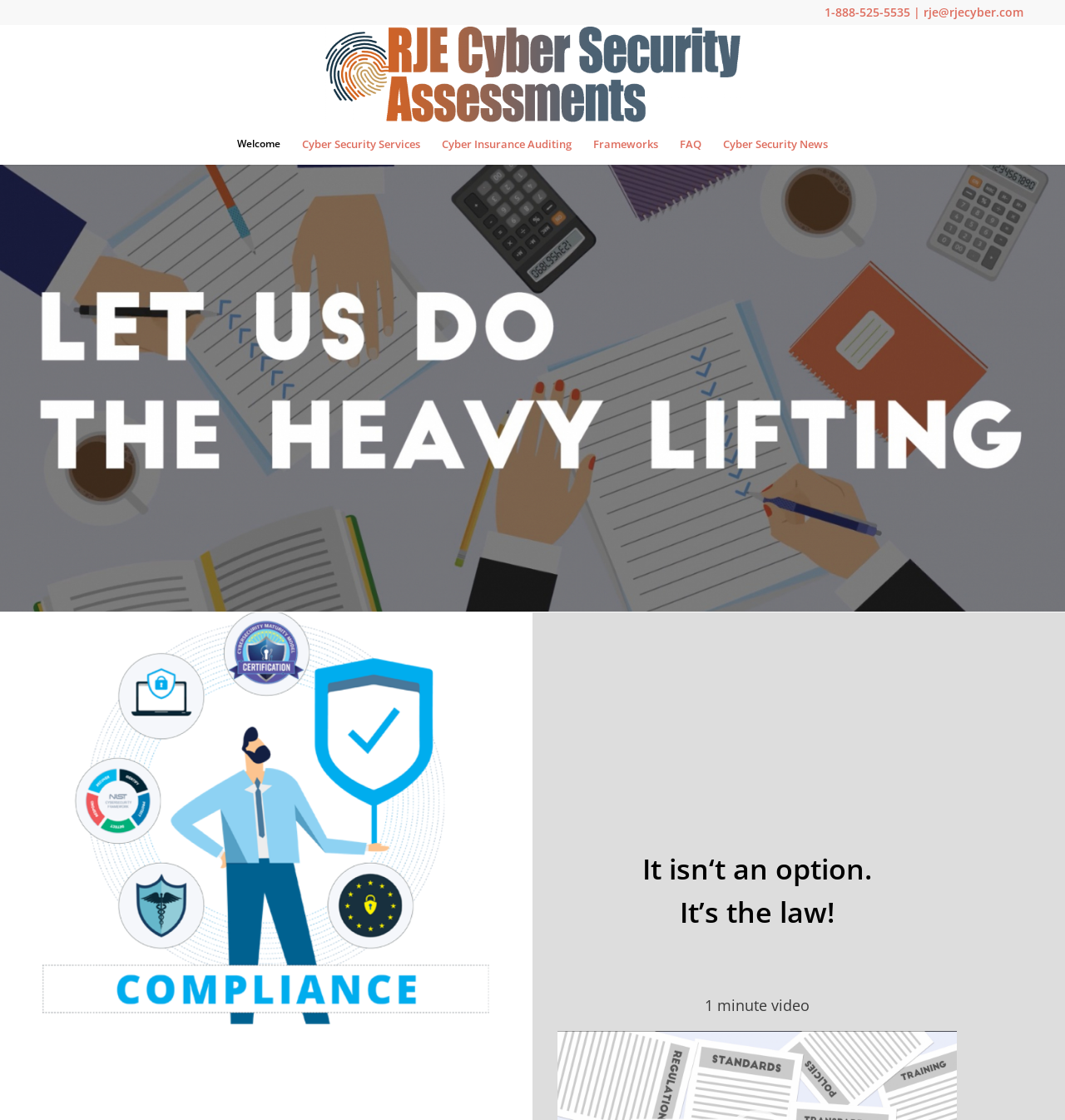What is the phone number on the webpage? Based on the image, give a response in one word or a short phrase.

1-888-525-5535